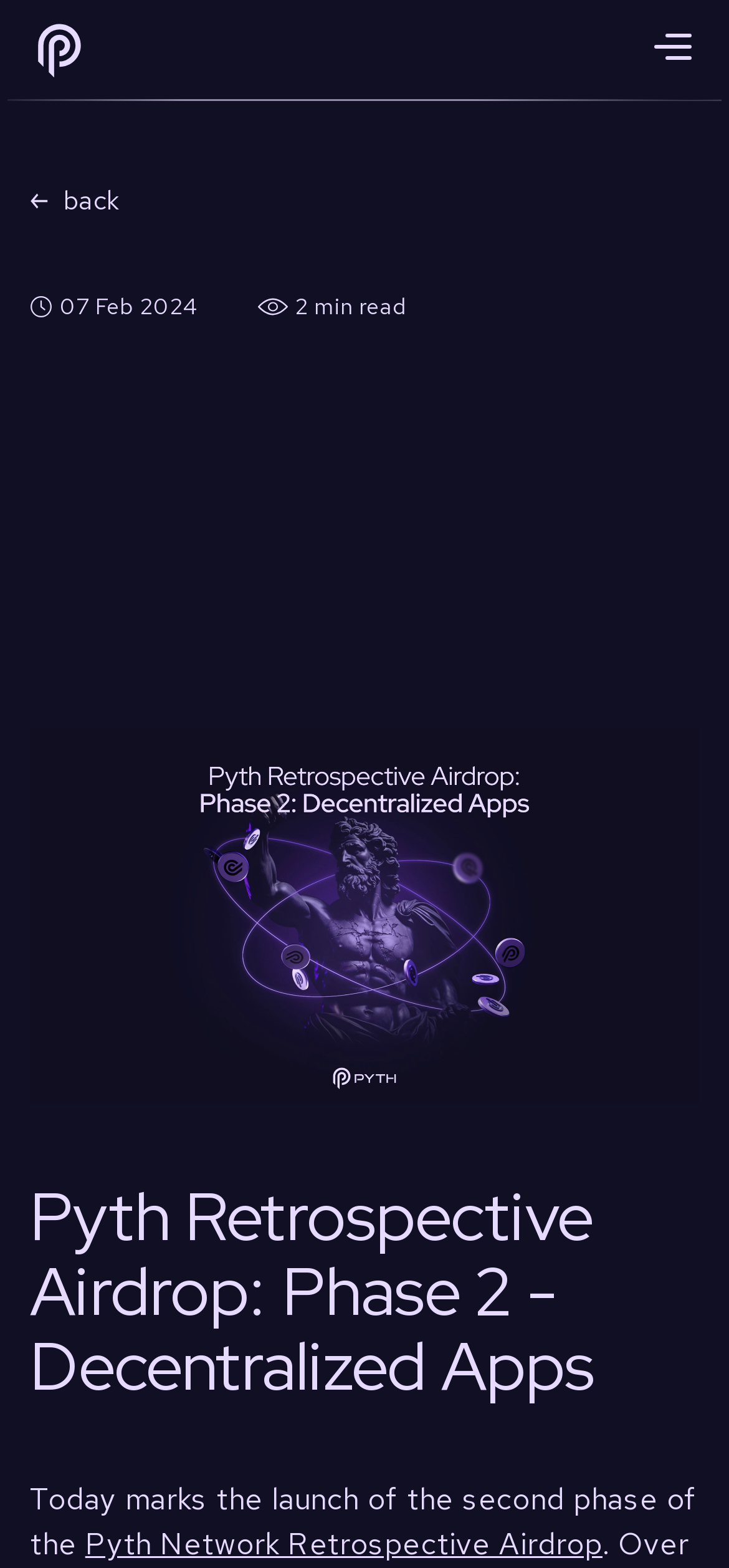What is the focus of the second phase of the airdrop?
Please use the image to provide a one-word or short phrase answer.

Decentralized Apps